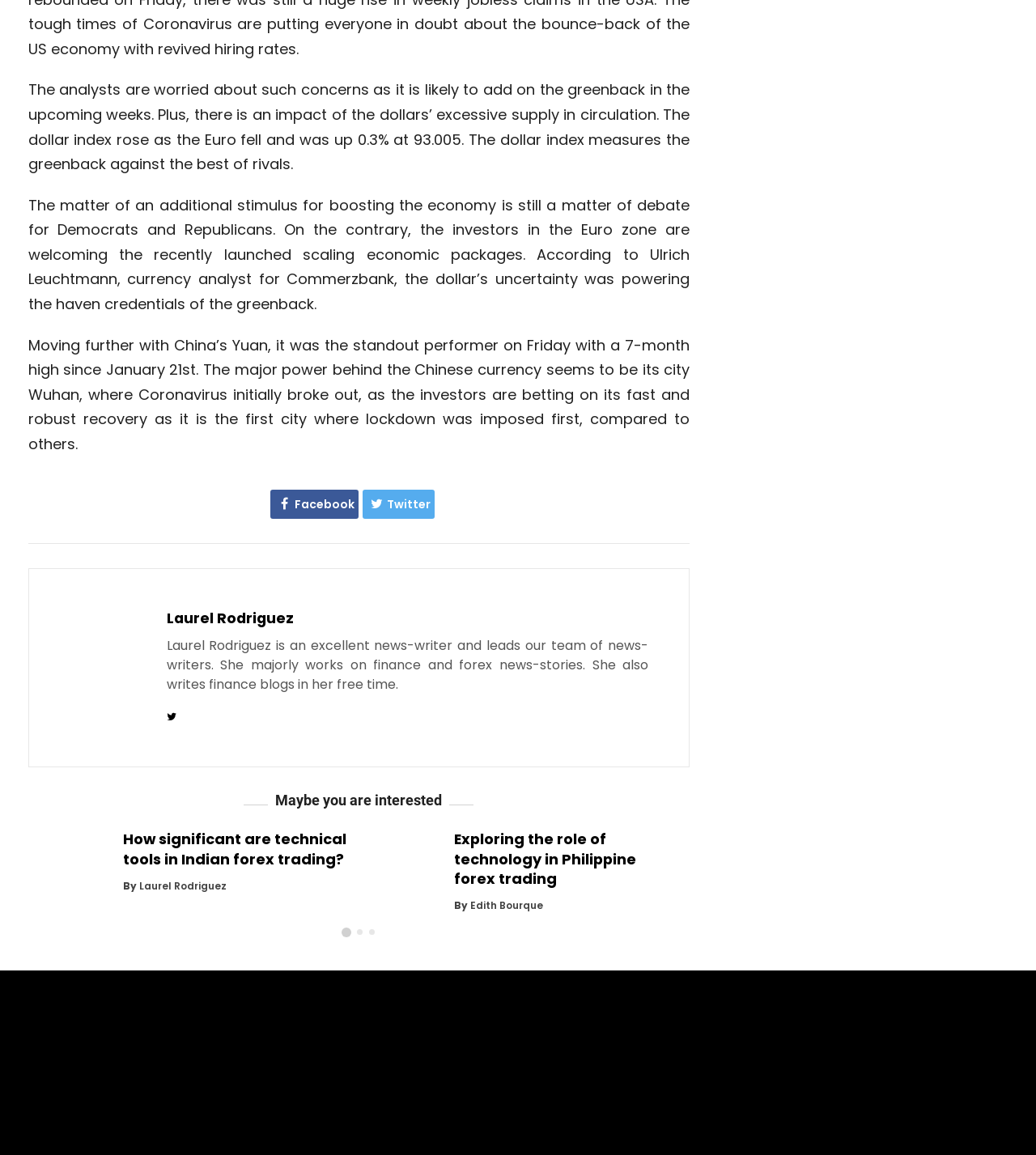Find the bounding box coordinates for the element that must be clicked to complete the instruction: "Share on Facebook". The coordinates should be four float numbers between 0 and 1, indicated as [left, top, right, bottom].

[0.261, 0.424, 0.346, 0.449]